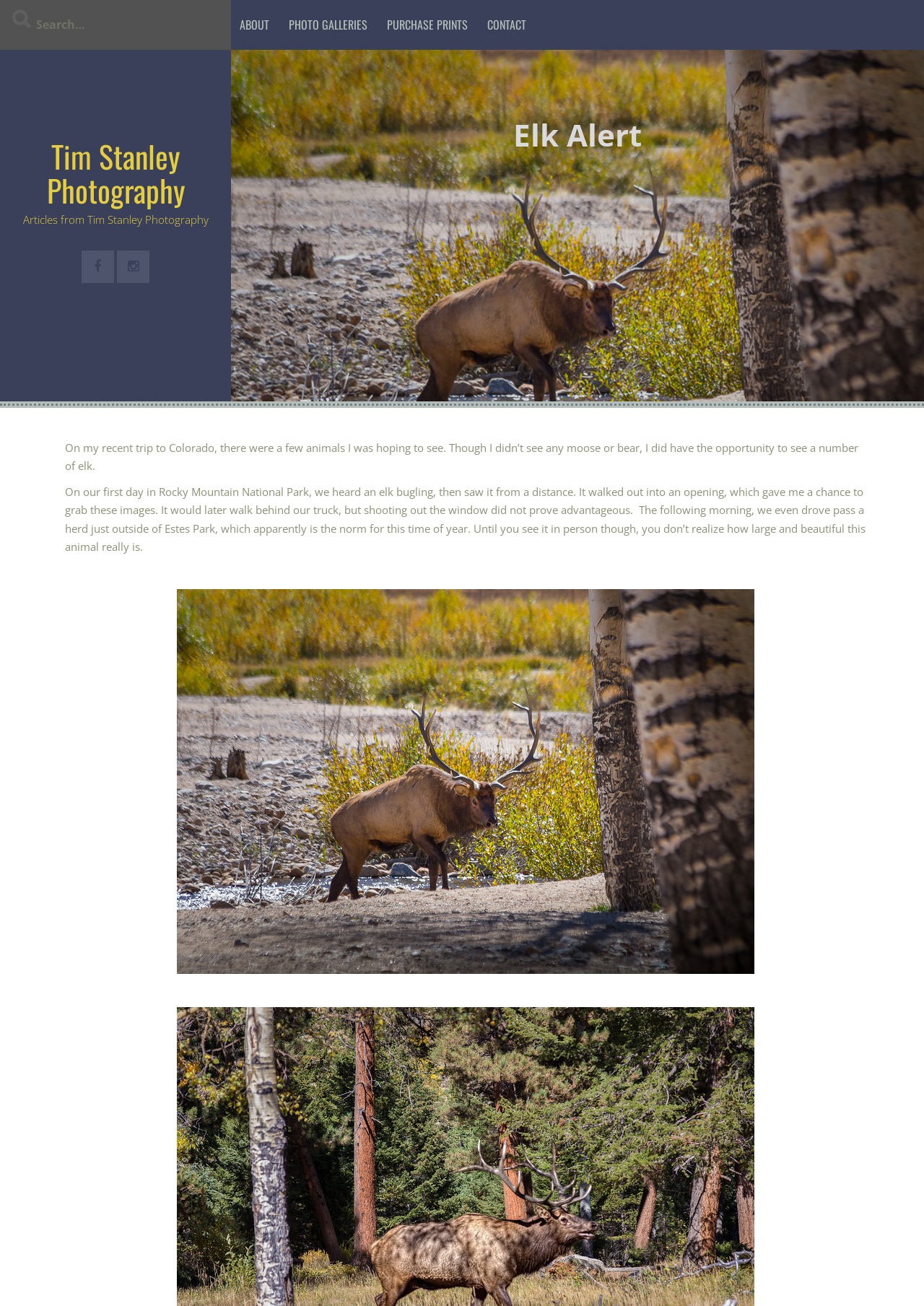Answer with a single word or phrase: 
What is the photographer's name?

Tim Stanley